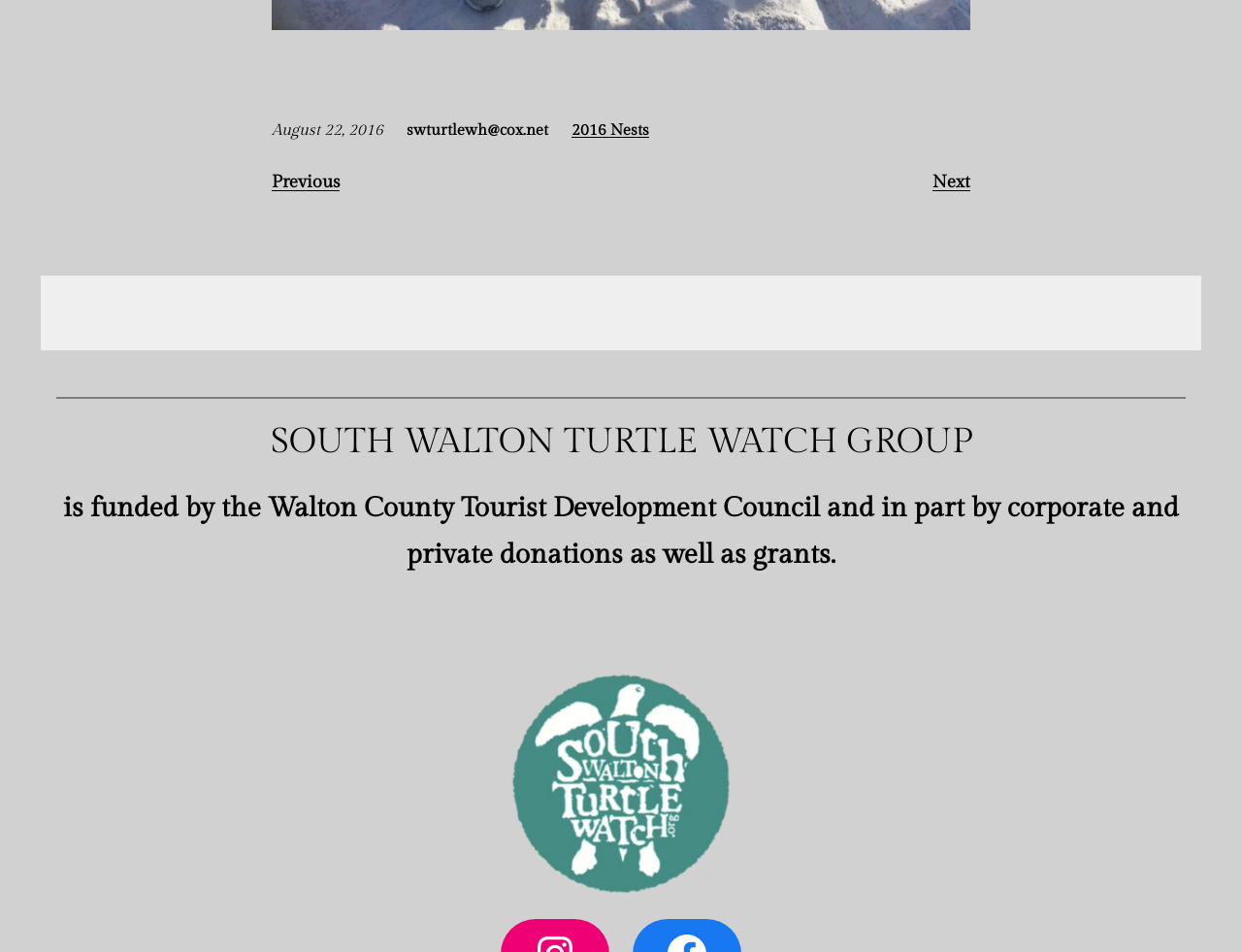Using the information shown in the image, answer the question with as much detail as possible: What is the link to?

I found a link element with a bounding box of [0.409, 0.707, 0.591, 0.94] that points to 'South Walton Turtle Watch', which is also accompanied by an image with the same name.